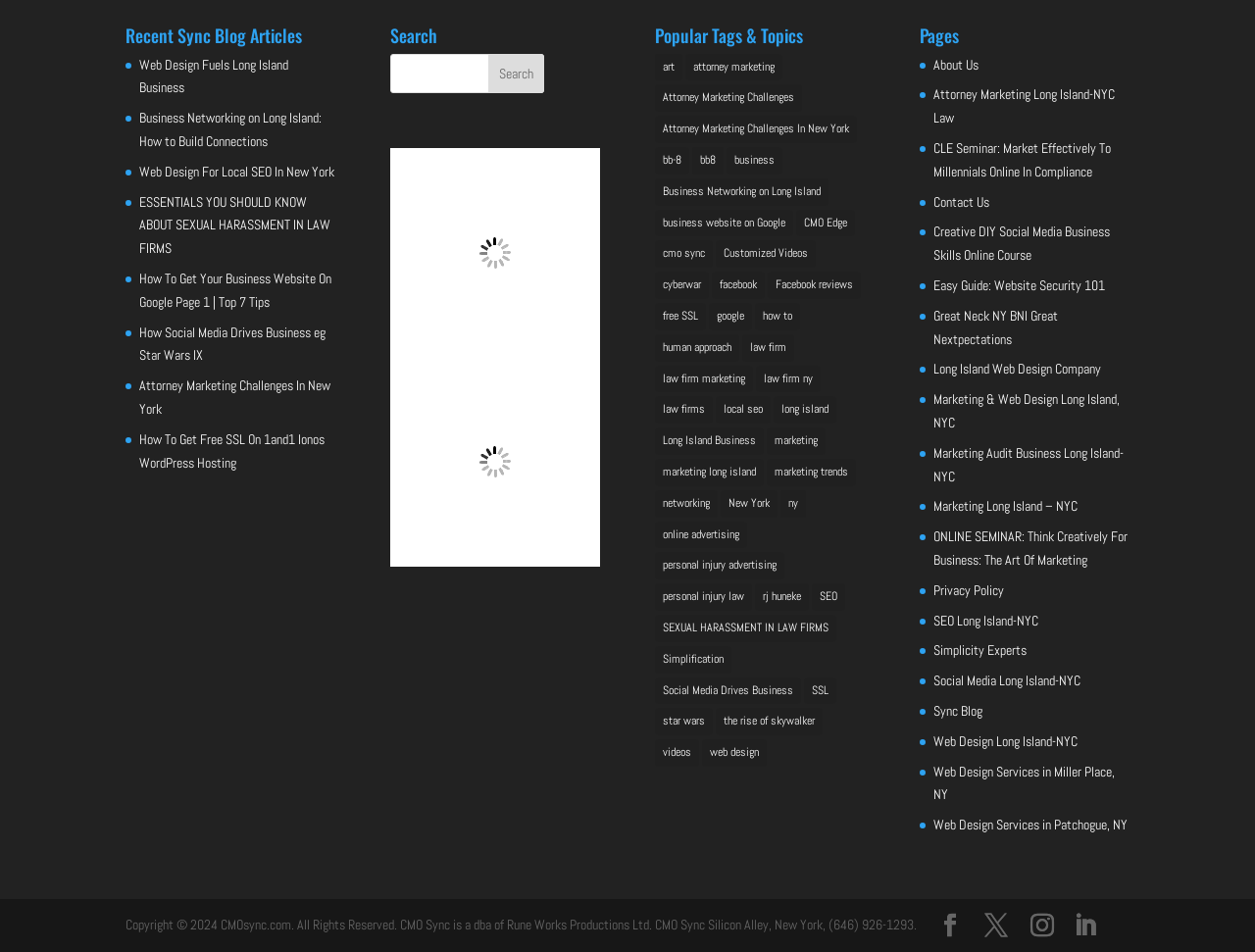How many items are under the 'Popular Tags & Topics' section?
Refer to the image and provide a concise answer in one word or phrase.

32